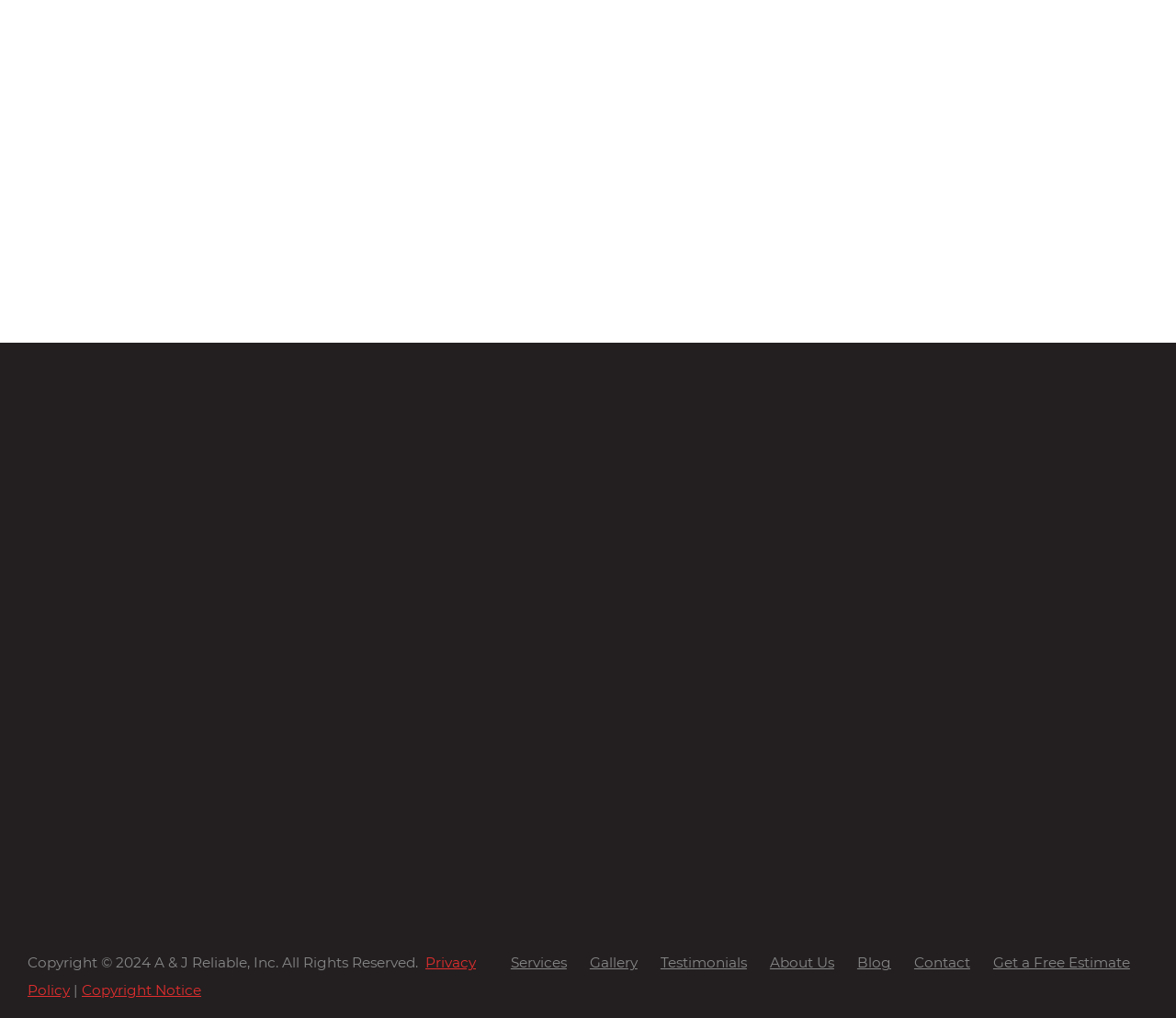Pinpoint the bounding box coordinates of the area that should be clicked to complete the following instruction: "Get a free estimate". The coordinates must be given as four float numbers between 0 and 1, i.e., [left, top, right, bottom].

[0.844, 0.937, 0.973, 0.954]